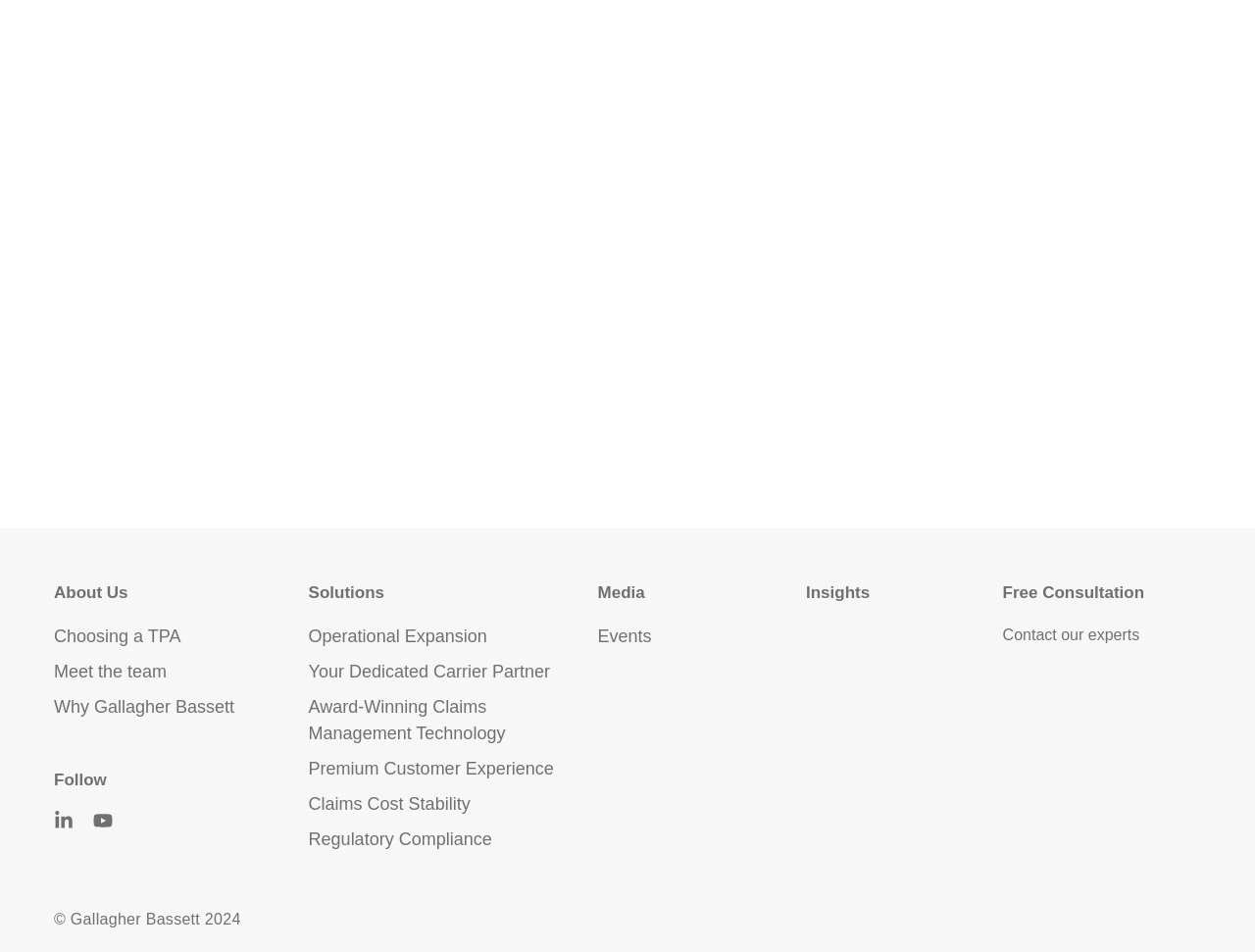Locate the bounding box coordinates of the area that needs to be clicked to fulfill the following instruction: "Click on About Us". The coordinates should be in the format of four float numbers between 0 and 1, namely [left, top, right, bottom].

[0.043, 0.612, 0.238, 0.635]